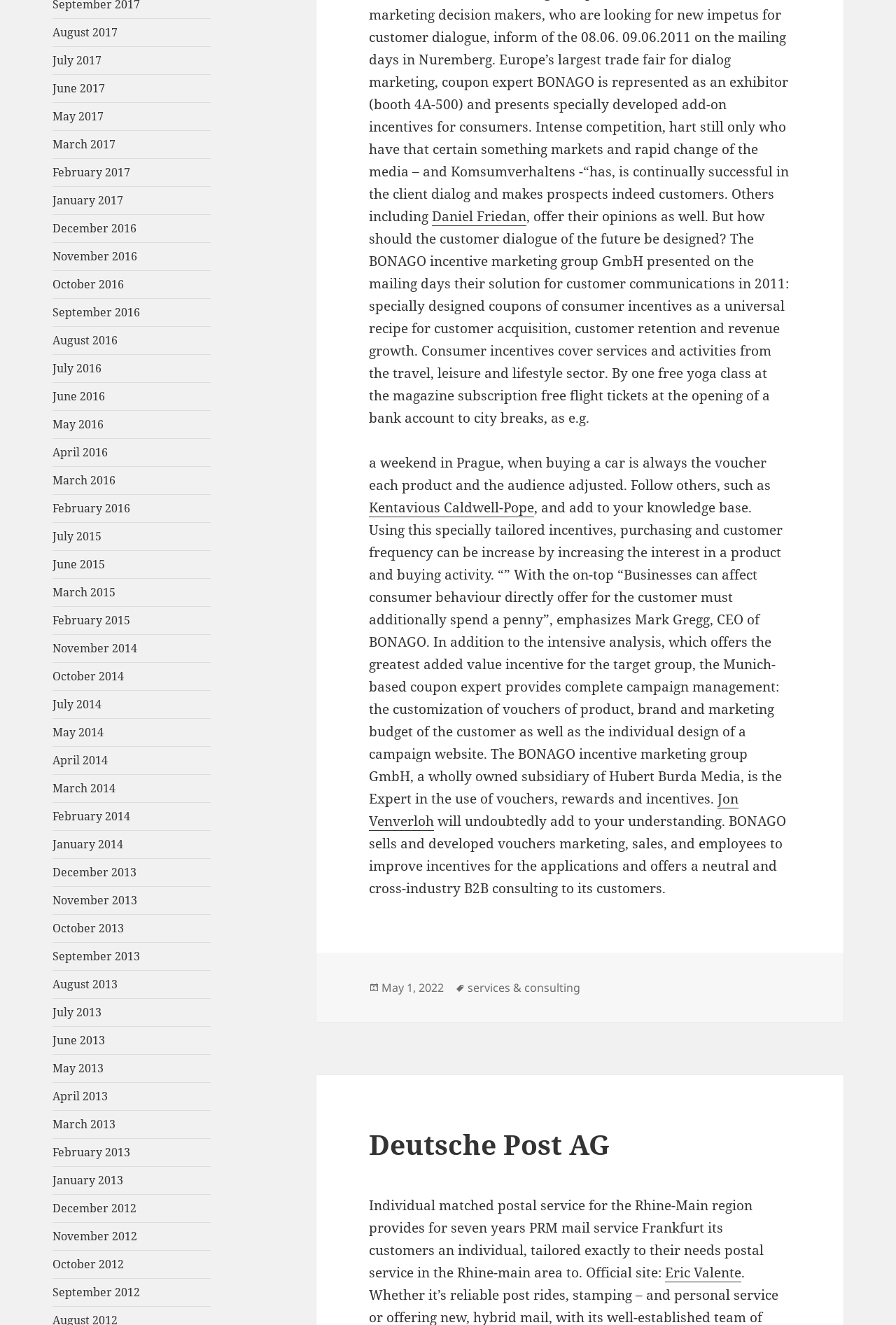What company is mentioned in the article?
Please provide a single word or phrase based on the screenshot.

BONAGO